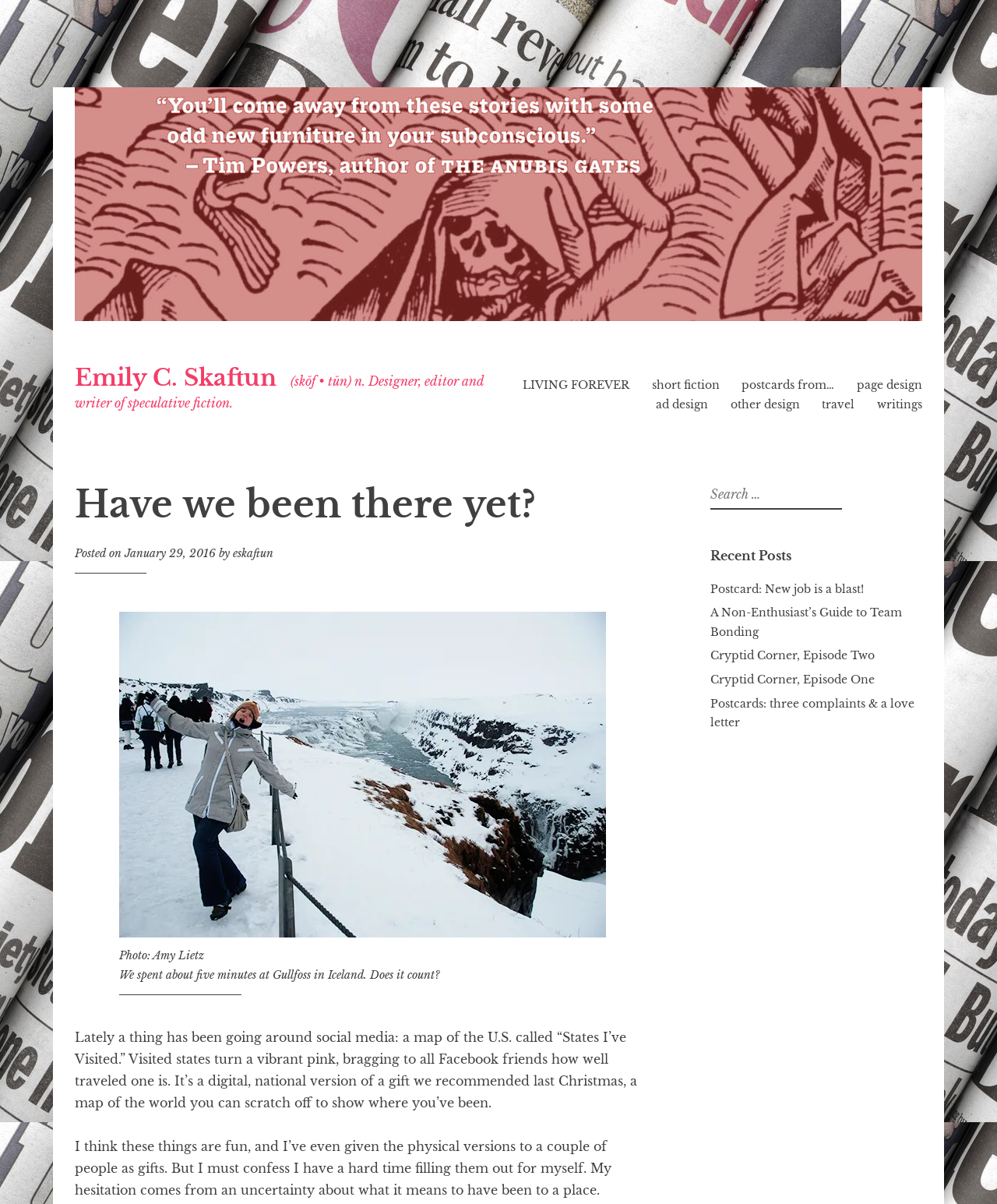Identify the bounding box for the UI element described as: "Emily C. Skaftun". Ensure the coordinates are four float numbers between 0 and 1, formatted as [left, top, right, bottom].

[0.075, 0.302, 0.277, 0.326]